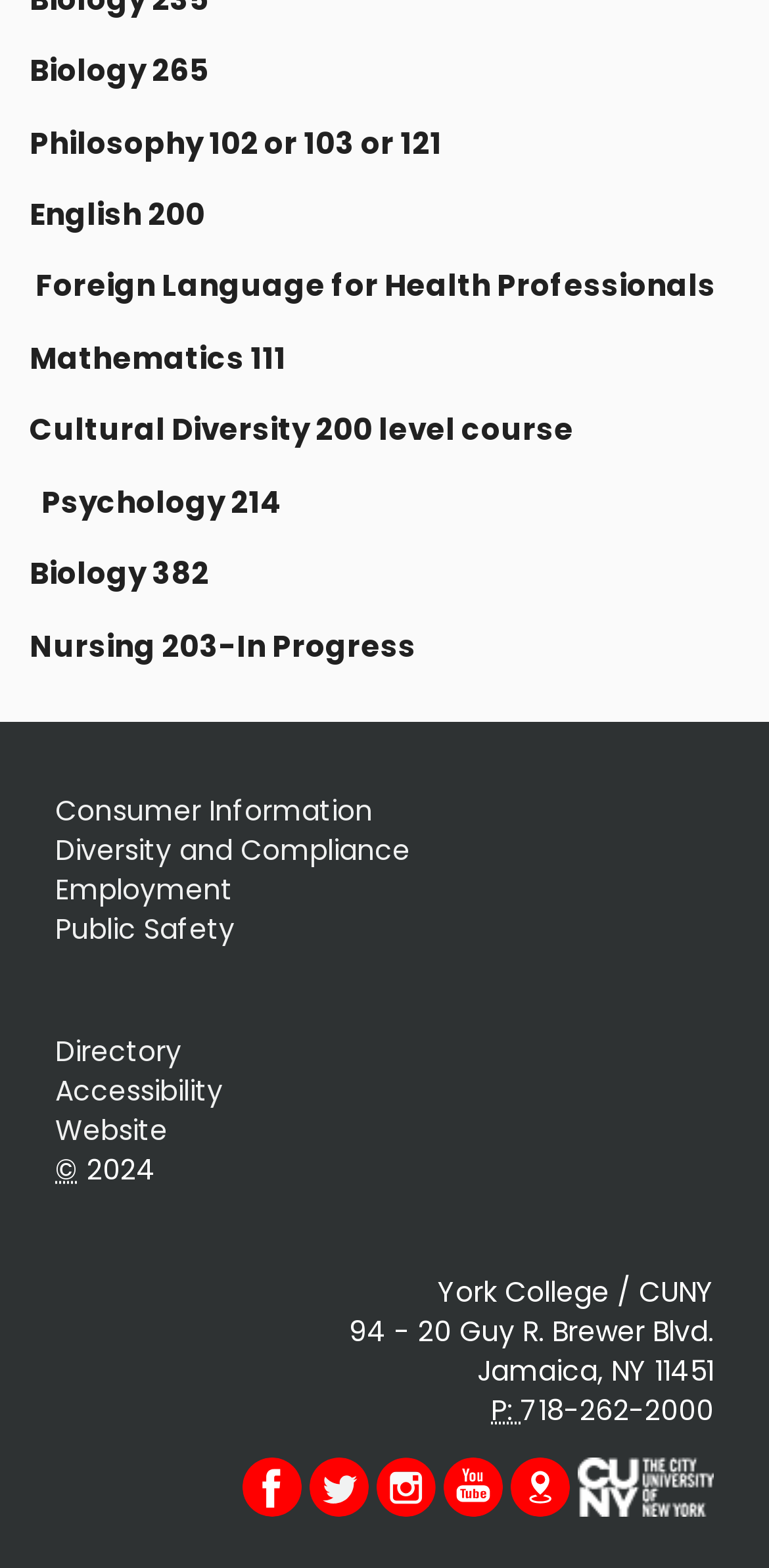Refer to the image and offer a detailed explanation in response to the question: What courses are listed on the webpage?

By examining the static text elements at the top of the webpage, I found a list of courses including Biology 265, Philosophy 102 or 103 or 121, English 200, and others.